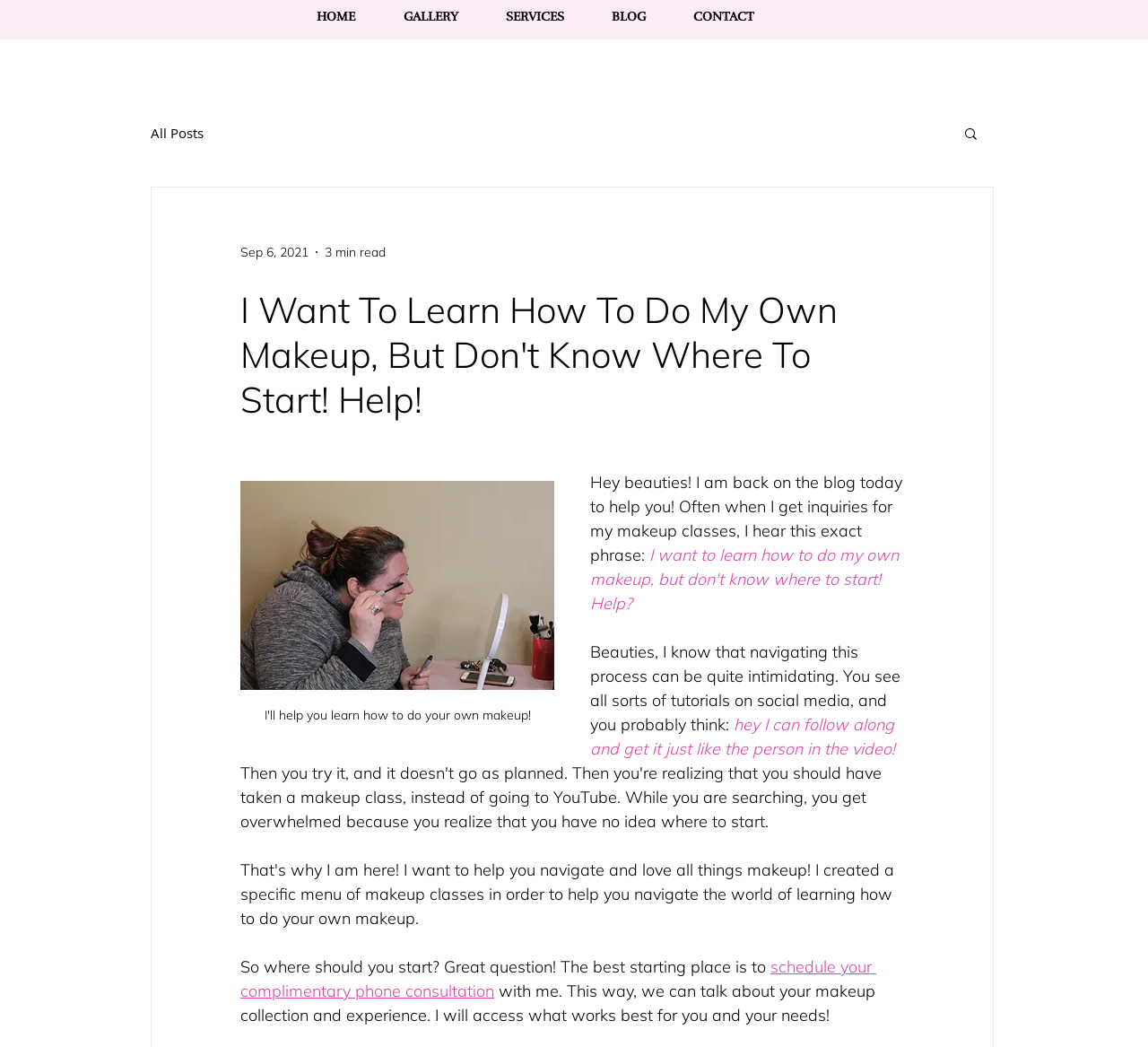Specify the bounding box coordinates of the area to click in order to follow the given instruction: "Search for a topic."

[0.838, 0.12, 0.853, 0.138]